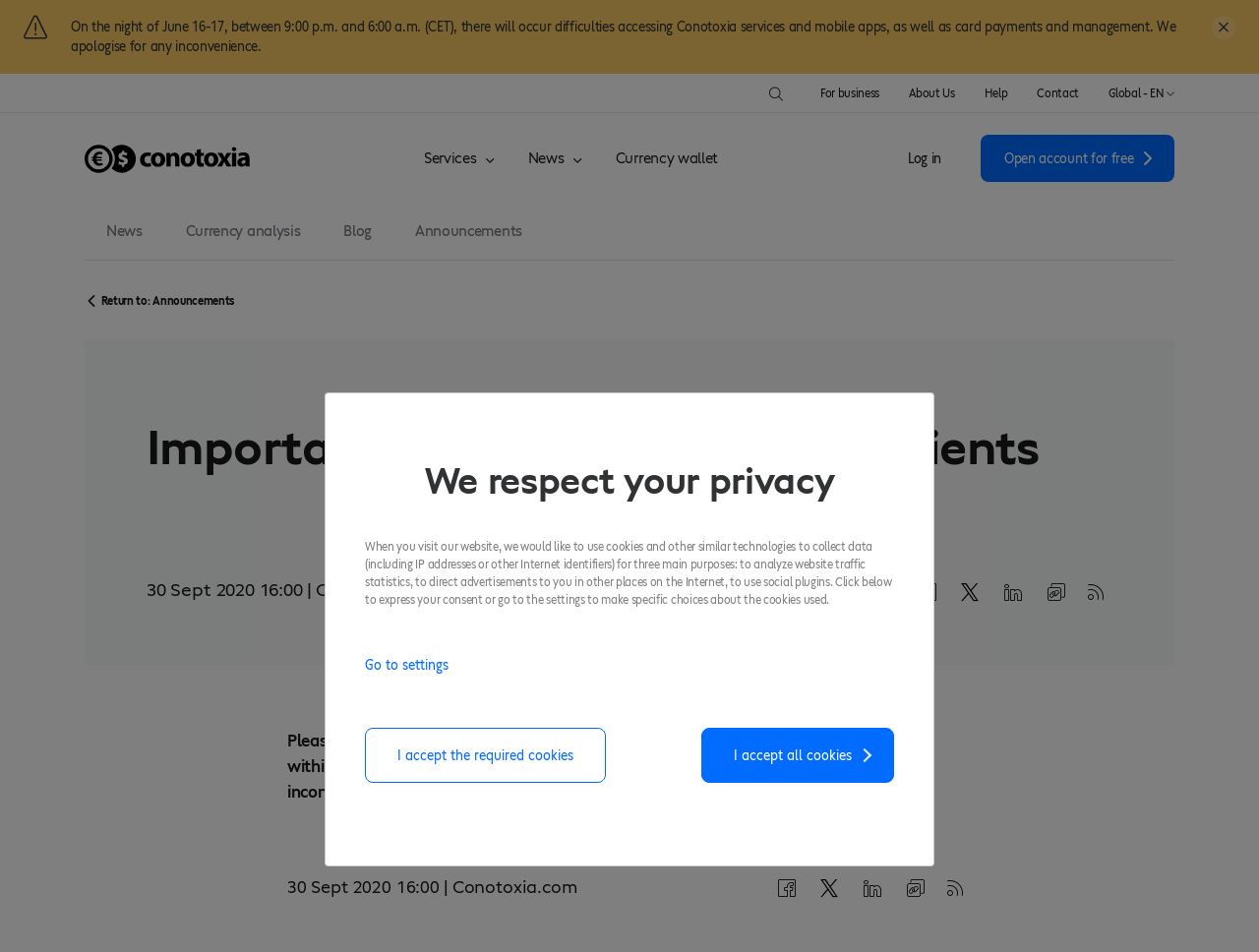Give a detailed overview of the webpage's appearance and contents.

This webpage appears to be a foreign currency exchange office website. At the top, there is an alert notification informing users of potential difficulties accessing Conotoxia services and mobile apps, as well as card payments and management, on a specific night due to maintenance. Below this alert, there is a search bar with a "Search" button.

The top navigation menu consists of several links, including "For business", "About Us", "Help", "Contact", and a language selection option. Below this menu, there is a prominent link to the online currency exchange office, accompanied by an image.

The main content area is divided into several sections. On the left, there are links to various services, including "News", "Currency wallet", and "Log in" or "Open account for free". On the right, there is a section with important notes for PEKAO bank clients, including a heading and a brief message about potential delays in transactions.

Below this section, there are several buttons for navigating to different types of news articles, including "News", "Currency analysis", "Blog", and "Announcements". There is also a link to return to the announcements page.

Further down, there is a section with a heading and a brief message about the use of cookies on the website. This section includes buttons to accept required cookies, accept all cookies, or go to settings to make specific choices about the cookies used.

Throughout the webpage, there are several social media buttons and links to other Conotoxia pages, including a link to the Conotoxia.com website.